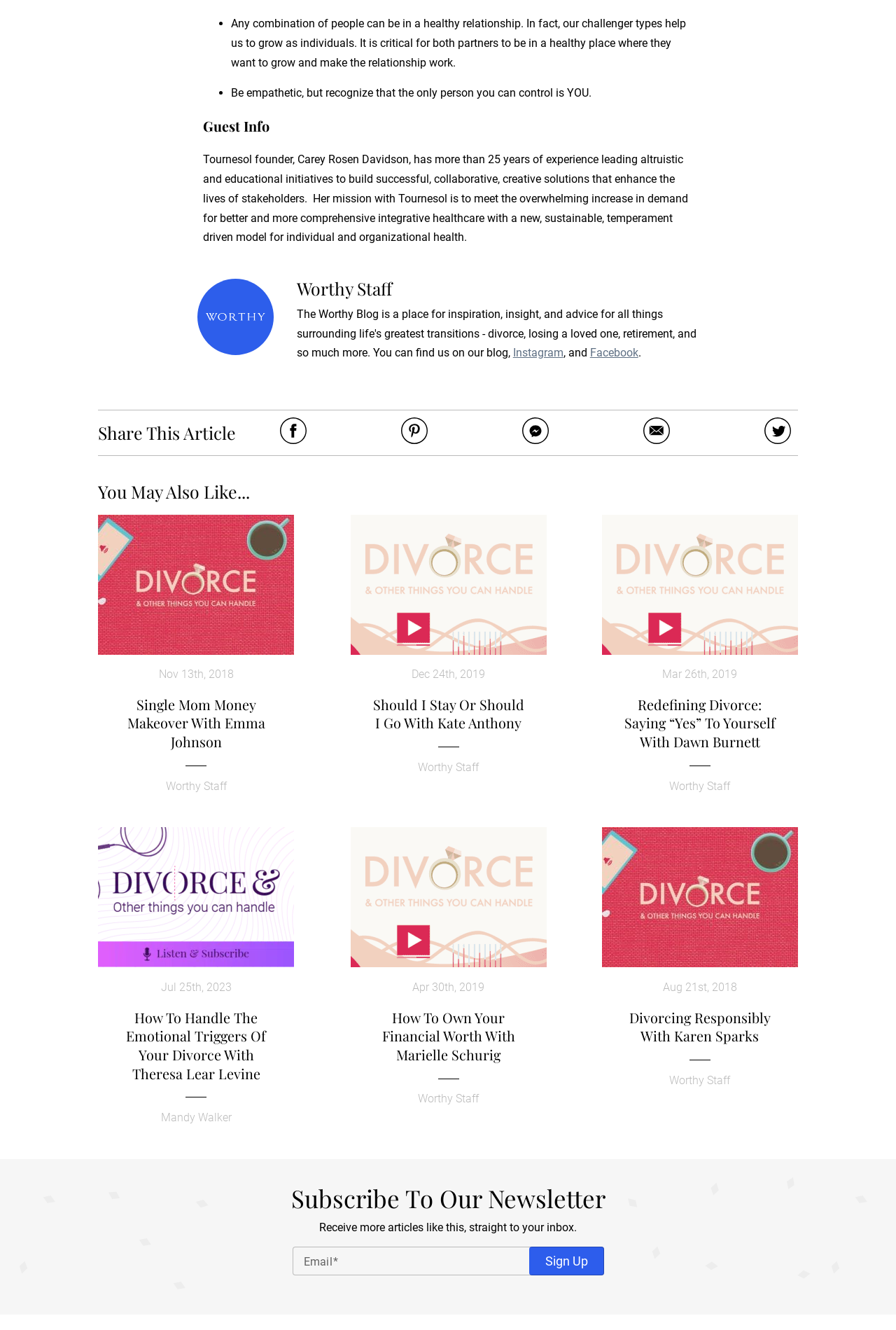Specify the bounding box coordinates for the region that must be clicked to perform the given instruction: "Click on the 'Worthy Staff' link".

[0.331, 0.209, 0.437, 0.224]